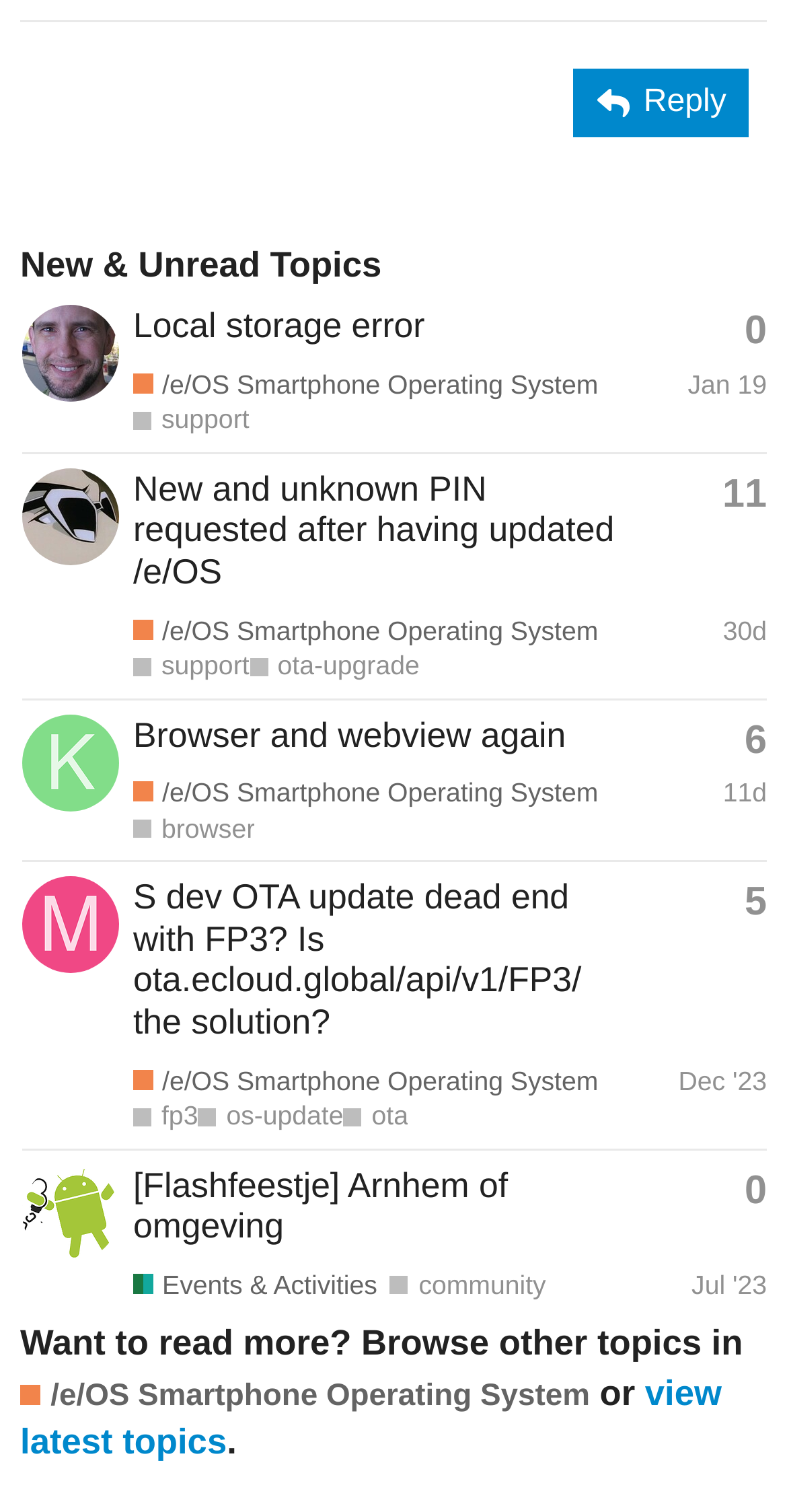For the element described, predict the bounding box coordinates as (top-left x, top-left y, bottom-right x, bottom-right y). All values should be between 0 and 1. Element description: Events & Activities

[0.169, 0.84, 0.479, 0.861]